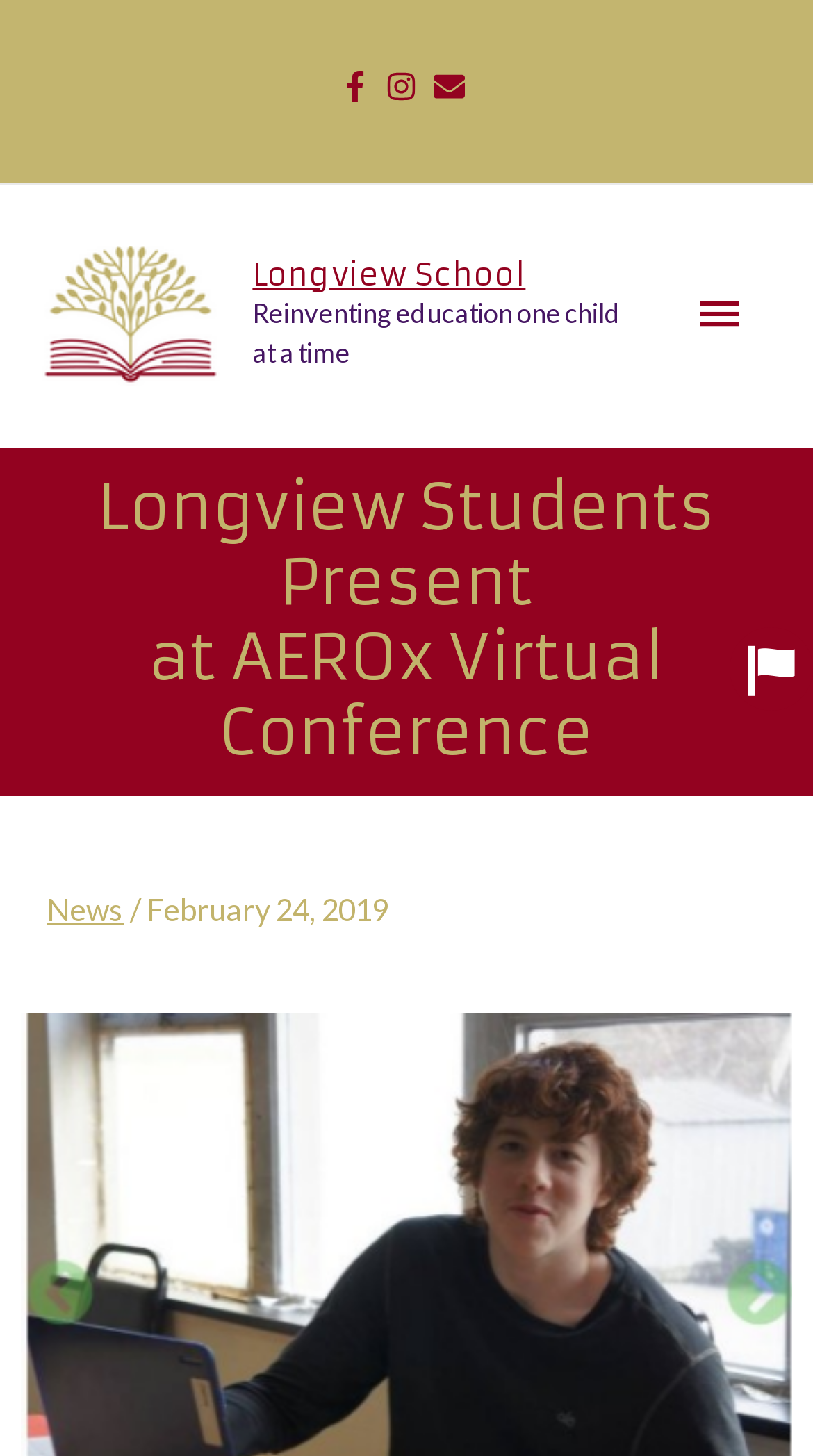How many social media links are present?
Provide an in-depth answer to the question, covering all aspects.

I counted the number of social media links present in the top section of the webpage, which are Facebook, Instagram, and an envelope icon, likely representing an email or contact link.